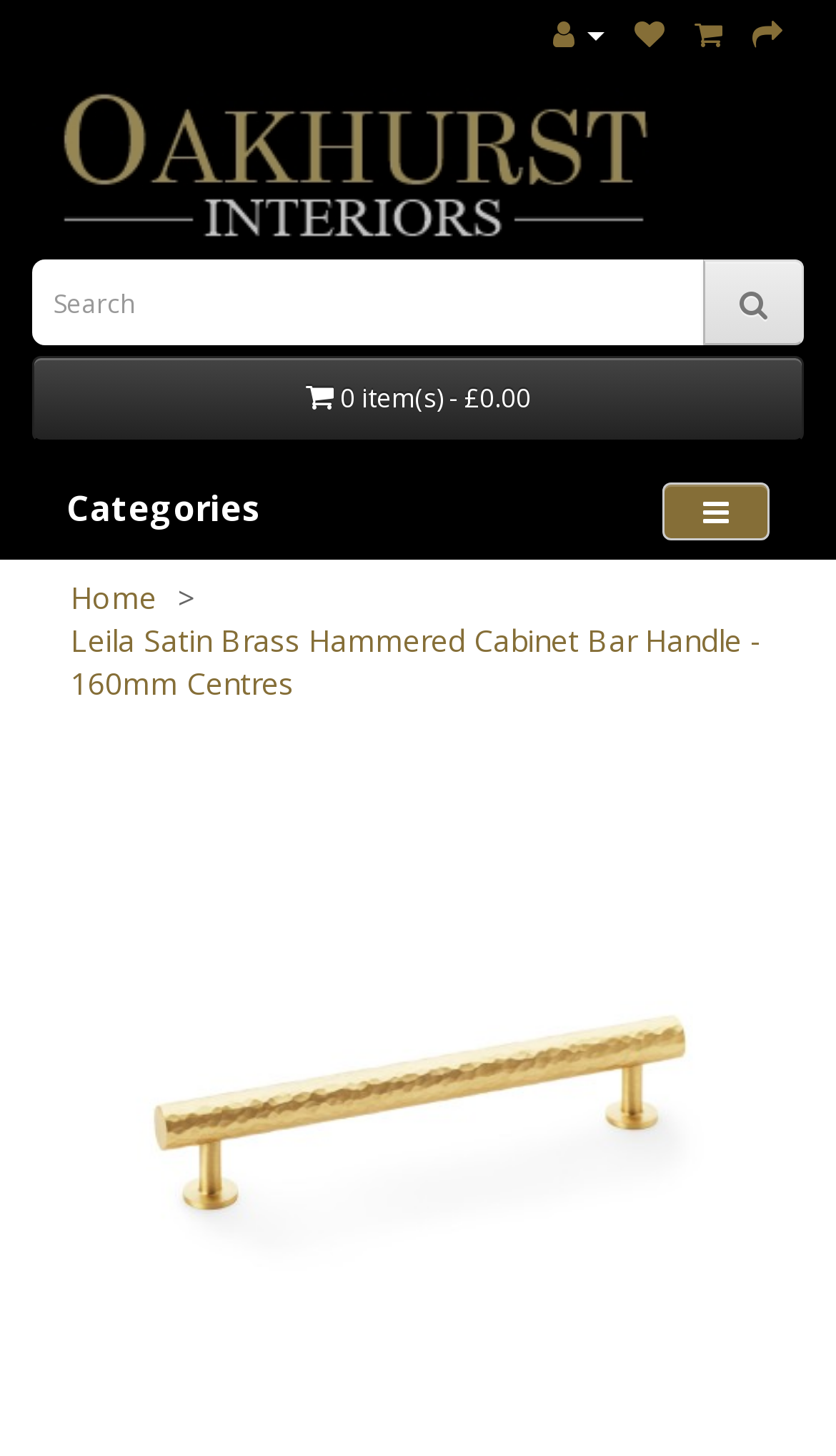Please identify the bounding box coordinates of the clickable area that will fulfill the following instruction: "Filter by categories". The coordinates should be in the format of four float numbers between 0 and 1, i.e., [left, top, right, bottom].

[0.079, 0.333, 0.31, 0.365]